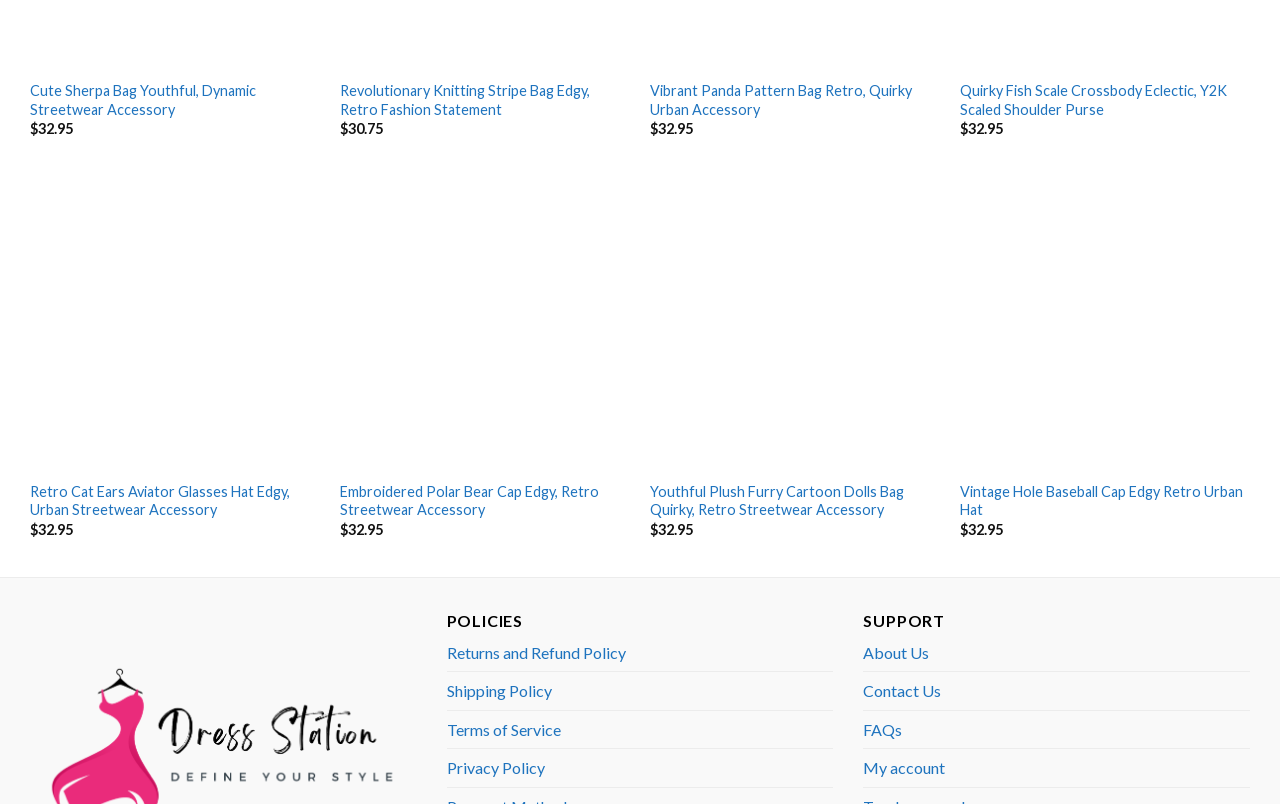How many products are displayed on this page?
Provide a well-explained and detailed answer to the question.

I counted the number of 'QUICK VIEW' links and product descriptions on the page, and there are 8 products displayed.